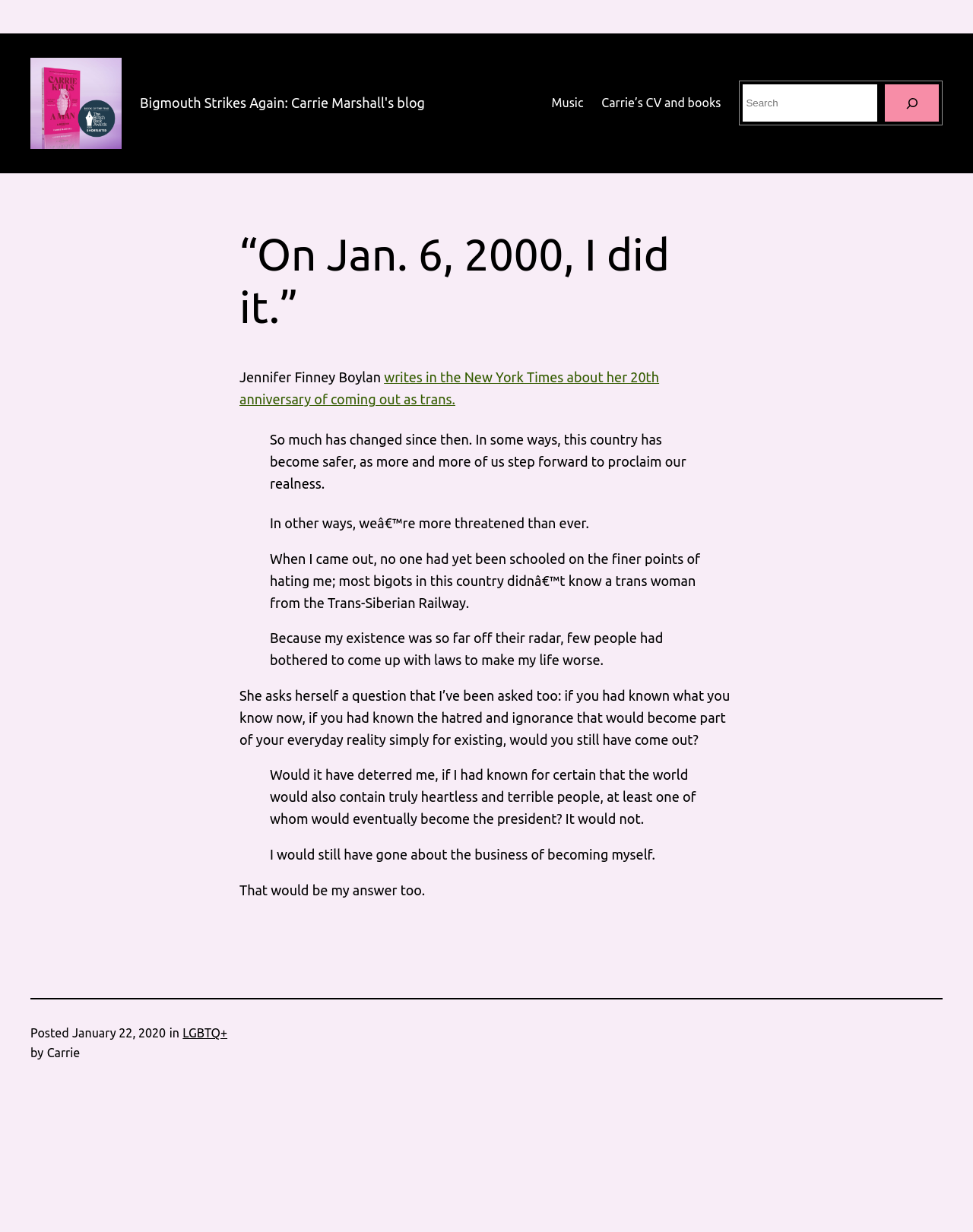What is the category of this blog post?
Provide an in-depth and detailed explanation in response to the question.

I found the category of this blog post by looking at the bottom of the webpage, where it says 'Posted in LGBTQ+' next to the posting date and author.